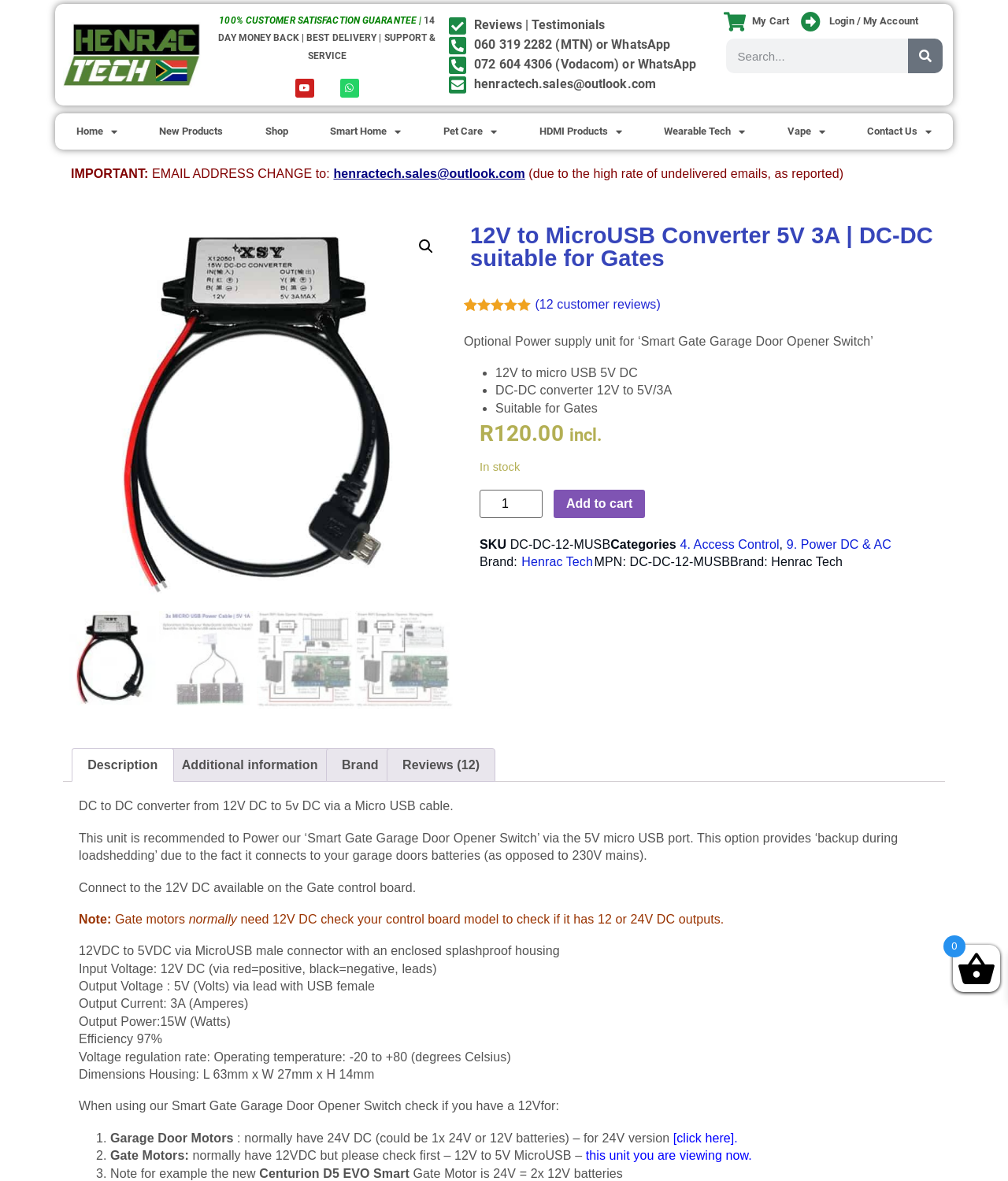Articulate a complete and detailed caption of the webpage elements.

This webpage is an e-commerce product page for a 12V to MicroUSB Converter 5V 3A DC-DC suitable for Gates. At the top, there is a guarantee section with a 100% customer satisfaction guarantee, 14-day money-back policy, and support information. Below this, there are links to reviews, contact information, and a search bar.

The main product section is divided into two parts. On the left, there is an image of the product, a 12VDC to MicroUSB converter, and below it, there are four smaller images showing different aspects of the product. On the right, there is a product description, which includes a heading, a rating section with 4.92 out of 5 stars based on 12 customer reviews, and a list of product features.

The product features include optional power supply unit for ‘Smart Gate Garage Door Opener Switch’, 12V to micro USB 5V DC, DC-DC converter 12V to 5V/3A, and suitability for Gates. The product price is R 120.00, and it is in stock. There is a spin button to select the product quantity and an "Add to cart" button.

Below the product section, there are tabs for description, additional information, brand, and reviews. The description tab is open by default and provides a detailed description of the product, including its usage and benefits.